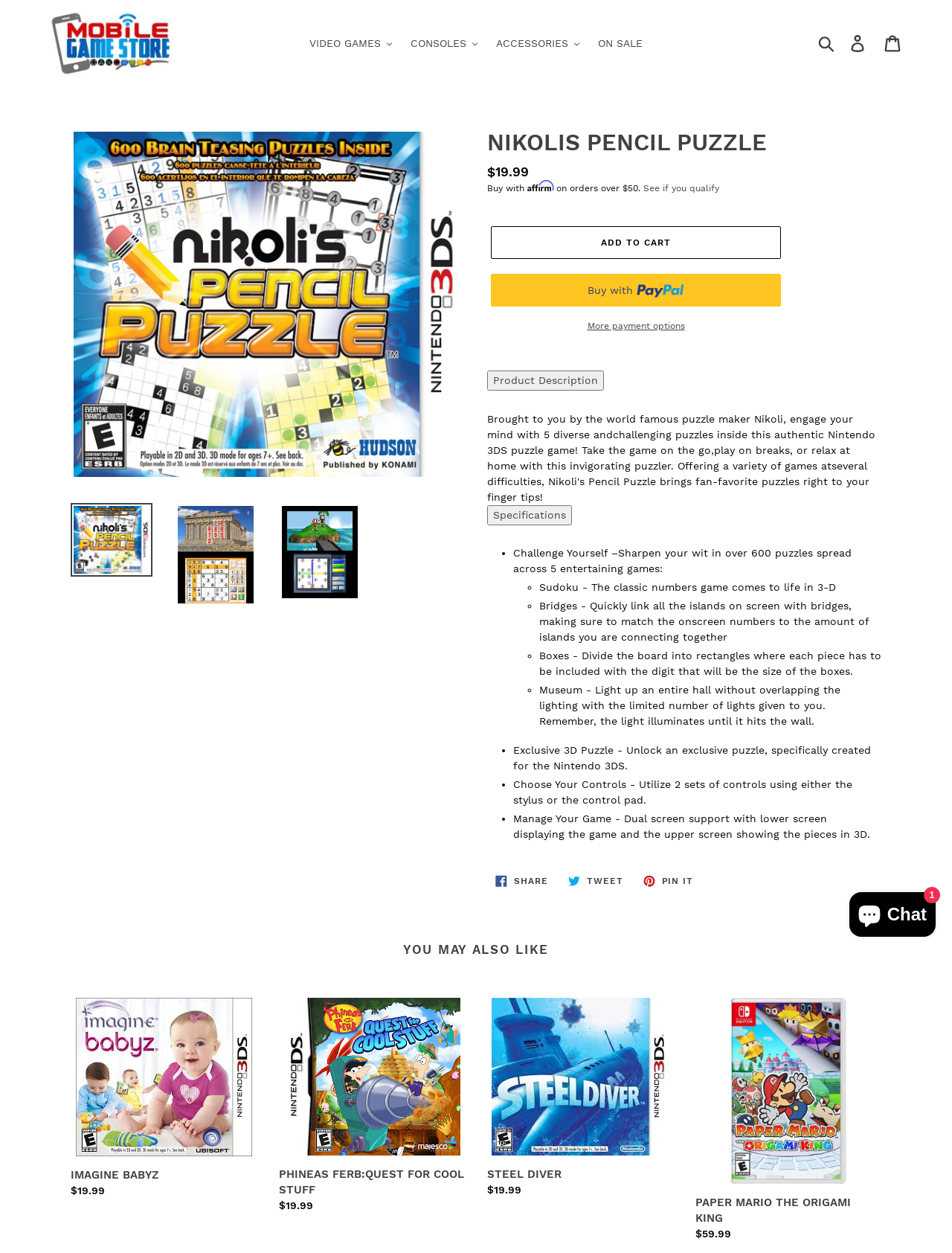What is the name of the puzzle game?
Please provide a single word or phrase as your answer based on the image.

Nikoli's Pencil Puzzle